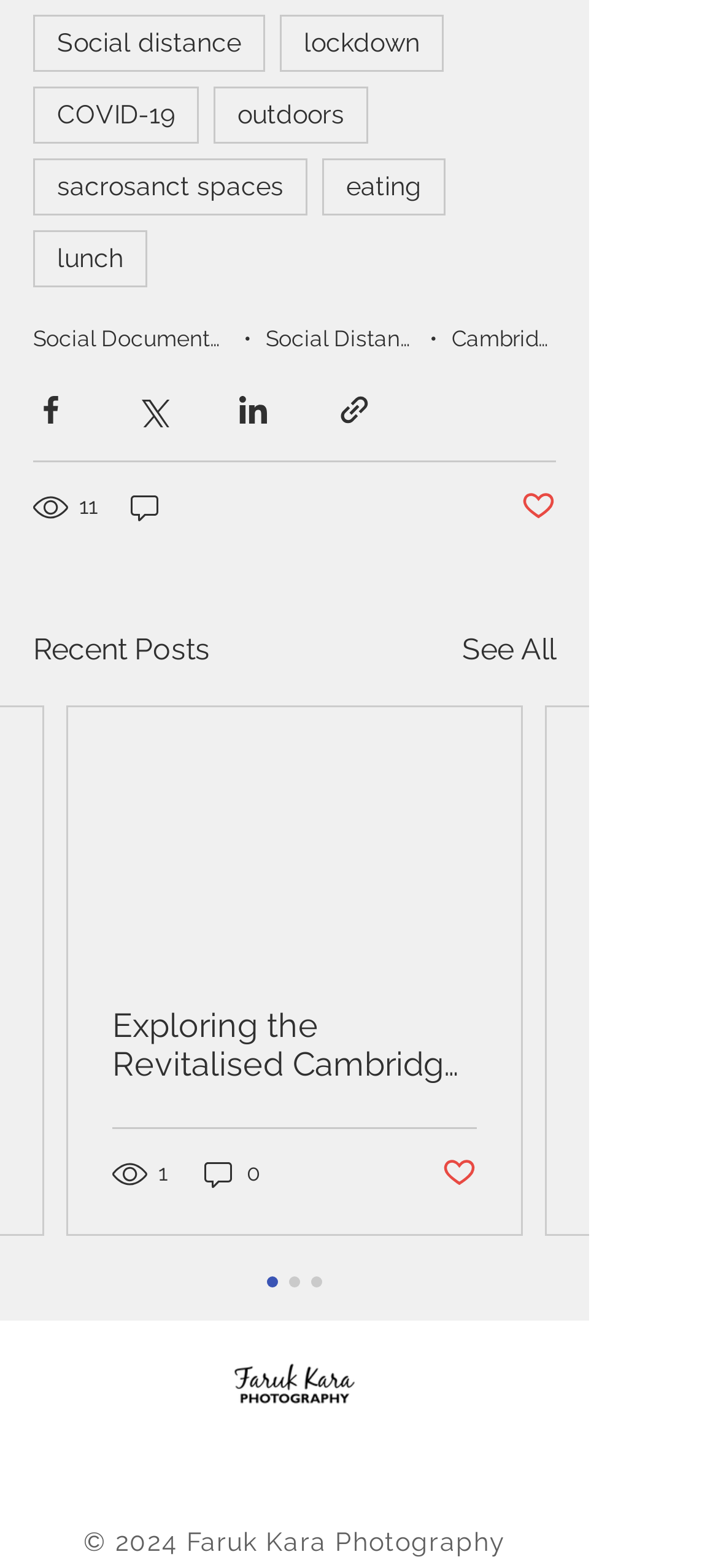What is the topic of the first link? Please answer the question using a single word or phrase based on the image.

Social distance